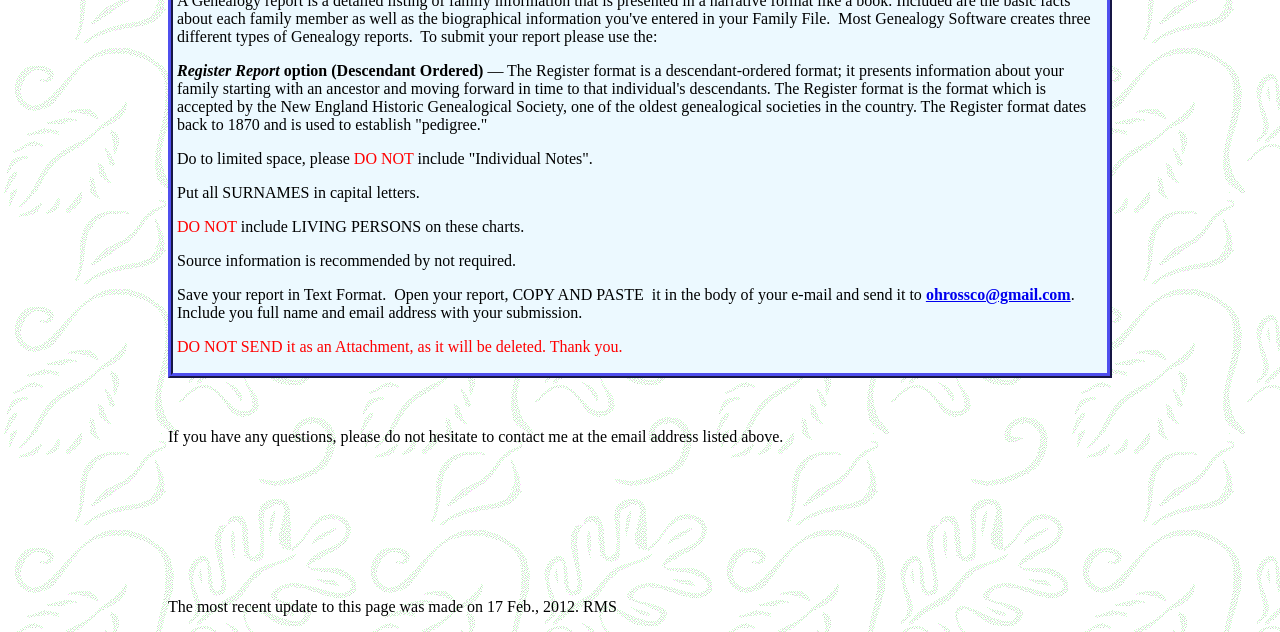What should be done with surnames in the report?
Based on the screenshot, answer the question with a single word or phrase.

Put in capital letters